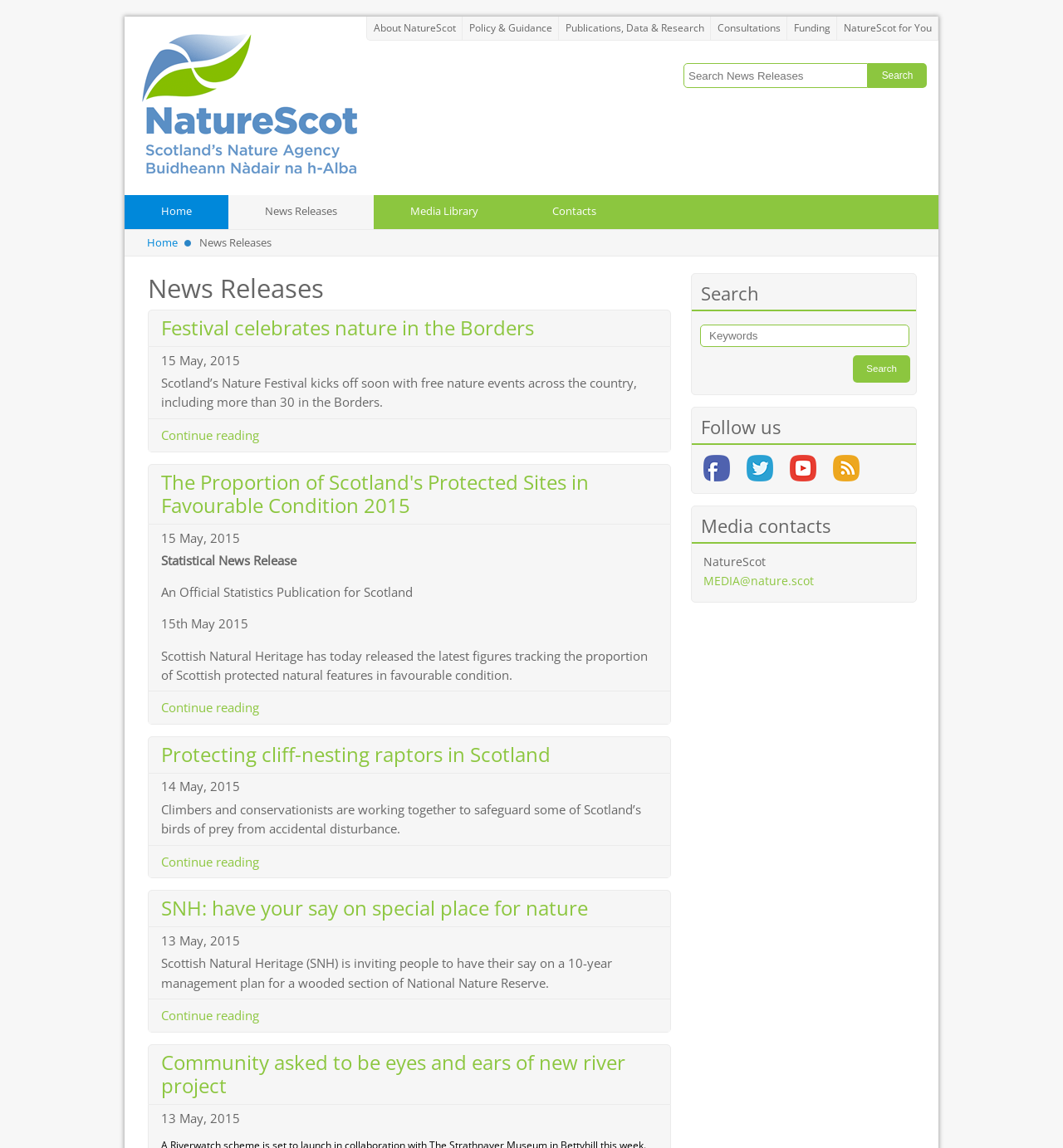Find and provide the bounding box coordinates for the UI element described here: "Protecting cliff-nesting raptors in Scotland". The coordinates should be given as four float numbers between 0 and 1: [left, top, right, bottom].

[0.152, 0.646, 0.518, 0.669]